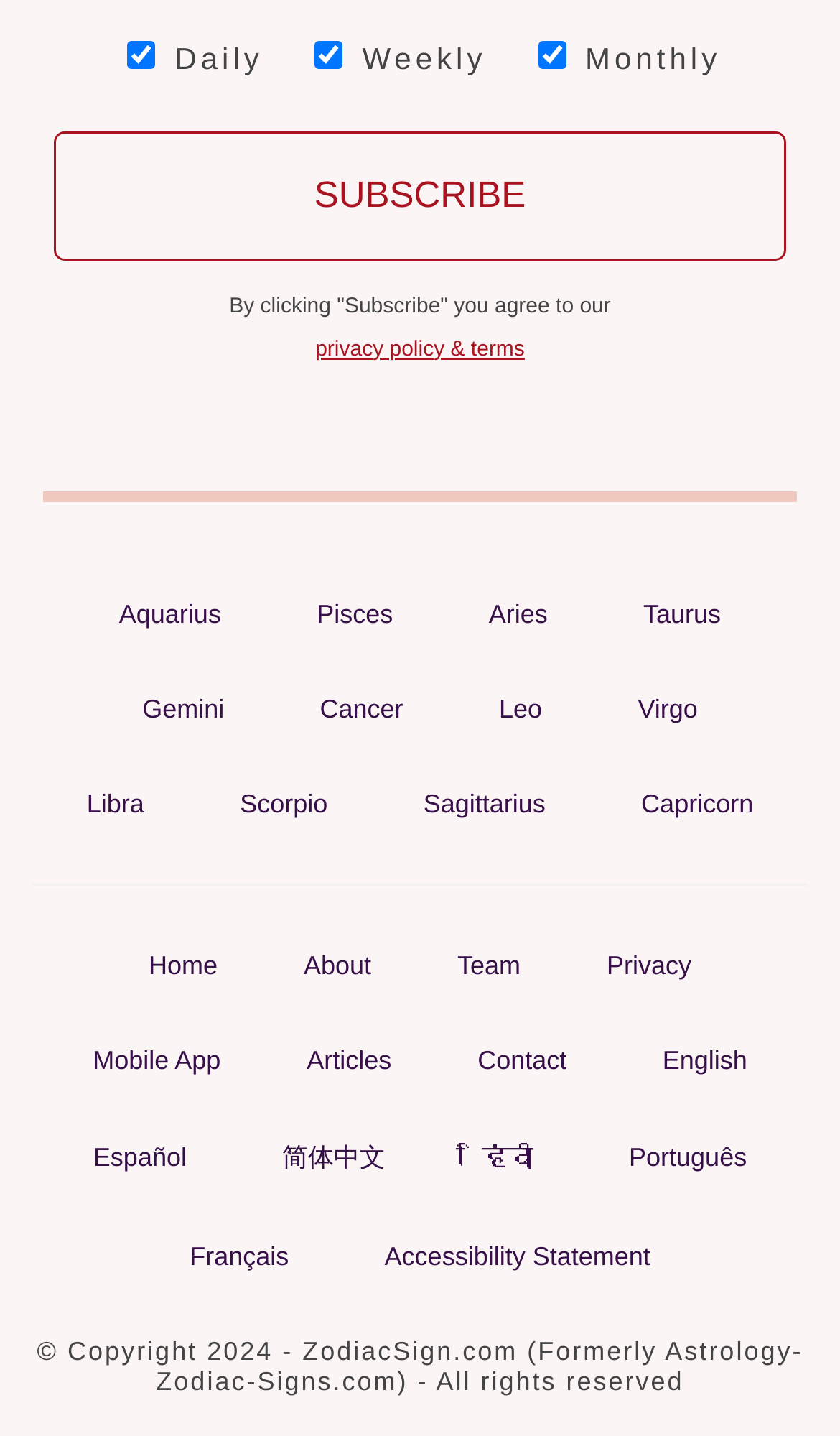Please identify the bounding box coordinates of the clickable element to fulfill the following instruction: "View articles". The coordinates should be four float numbers between 0 and 1, i.e., [left, top, right, bottom].

[0.34, 0.72, 0.492, 0.756]